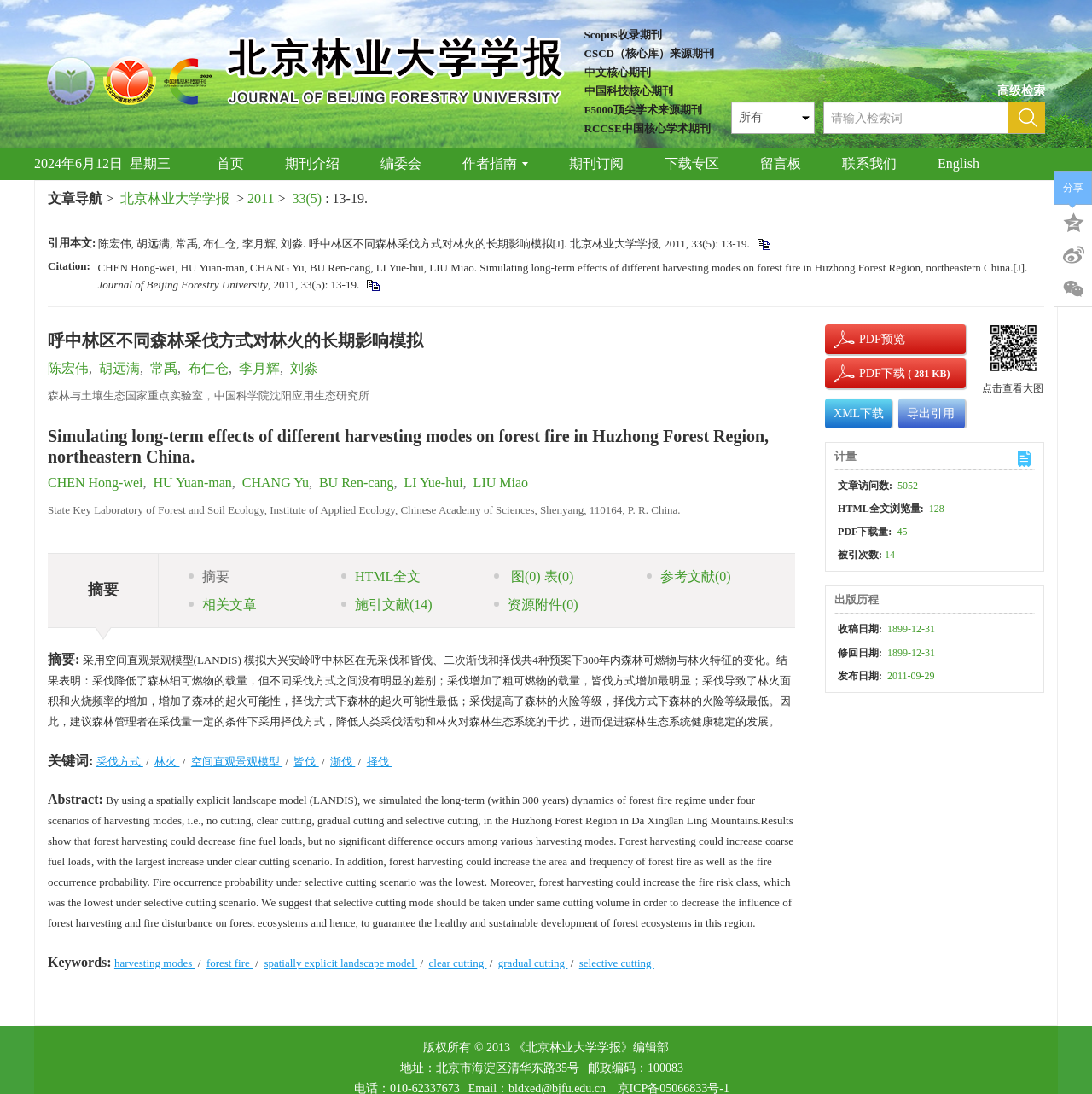What is the publication date of the article?
Using the information from the image, answer the question thoroughly.

The publication date of the article is located in the citation information, which is '2011, 33(5): 13-19.'